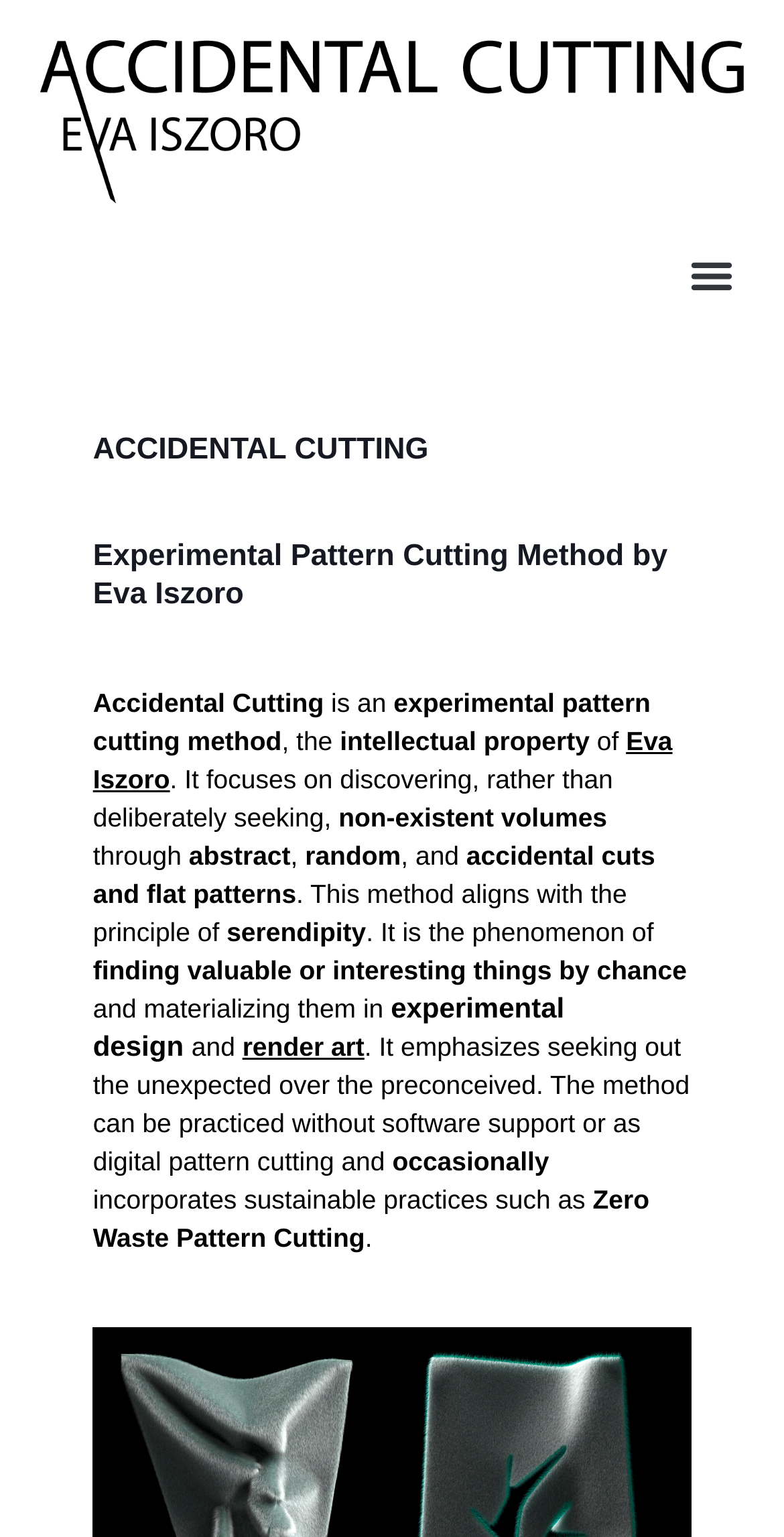What is the focus of the Accidental Cutting method?
Based on the image, answer the question with a single word or brief phrase.

Discovering non-existent volumes